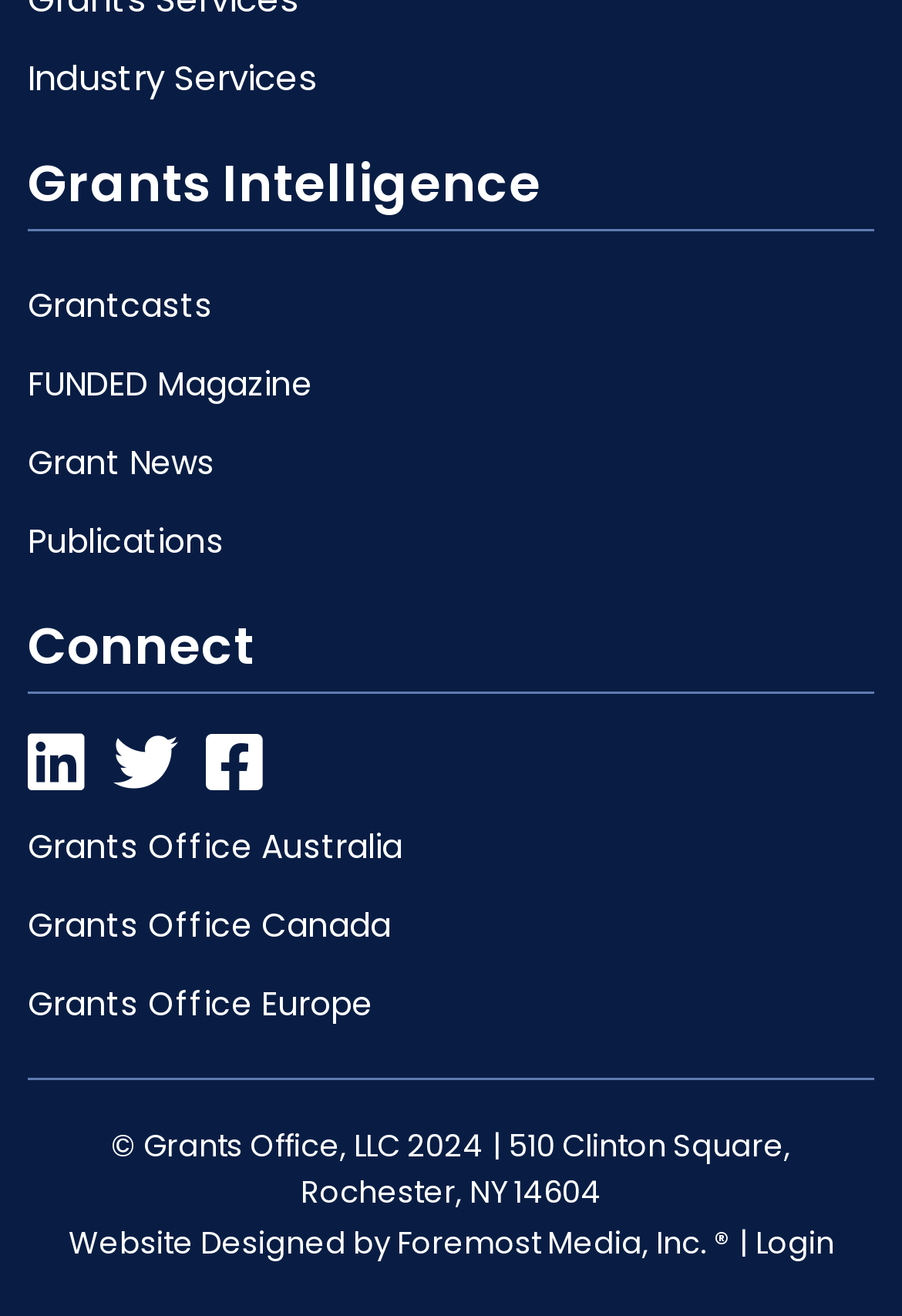Please identify the bounding box coordinates of the element's region that should be clicked to execute the following instruction: "Visit Grantcasts". The bounding box coordinates must be four float numbers between 0 and 1, i.e., [left, top, right, bottom].

[0.031, 0.21, 0.236, 0.252]